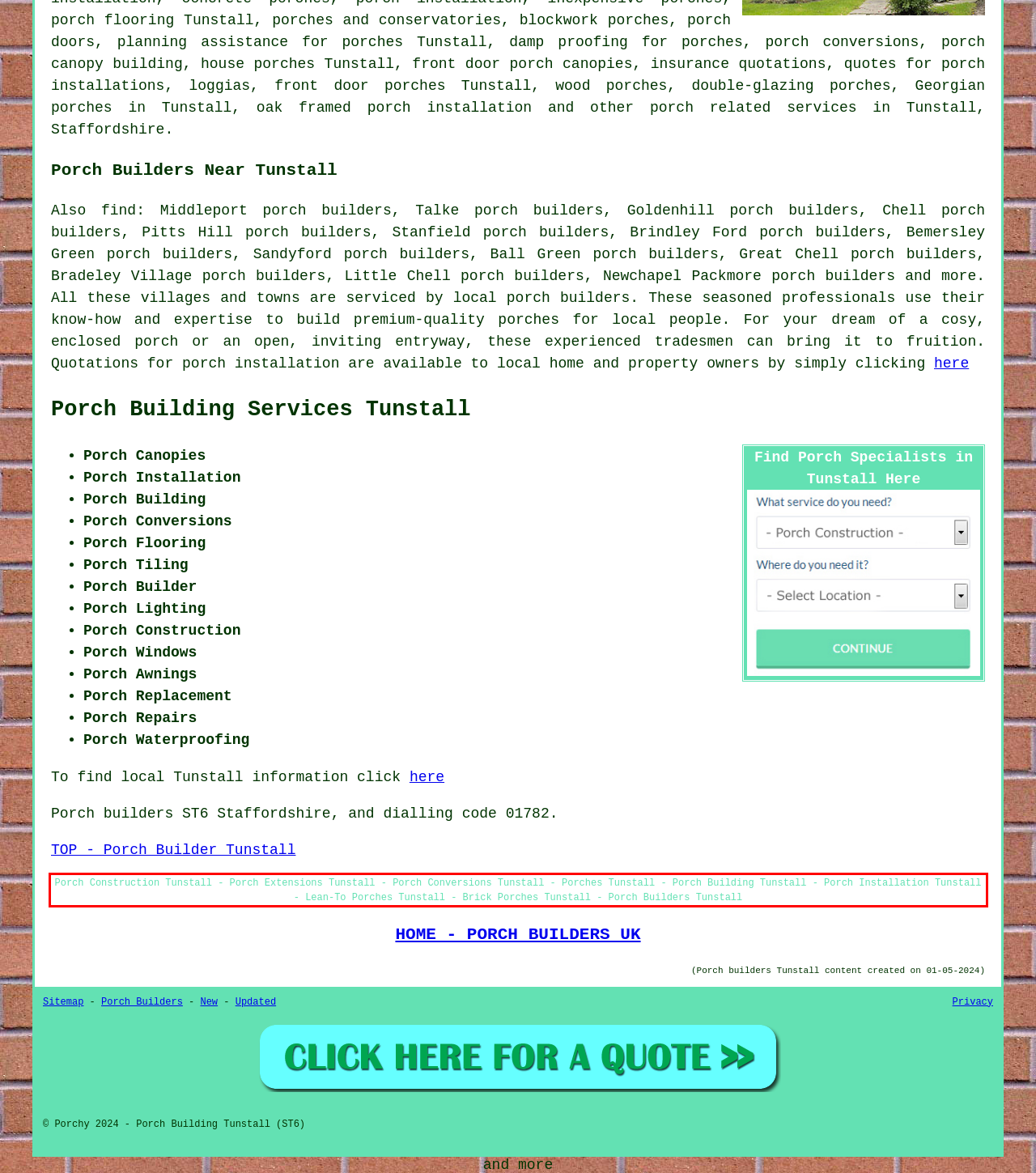You are given a screenshot showing a webpage with a red bounding box. Perform OCR to capture the text within the red bounding box.

Porch Construction Tunstall - Porch Extensions Tunstall - Porch Conversions Tunstall - Porches Tunstall - Porch Building Tunstall - Porch Installation Tunstall - Lean-To Porches Tunstall - Brick Porches Tunstall - Porch Builders Tunstall